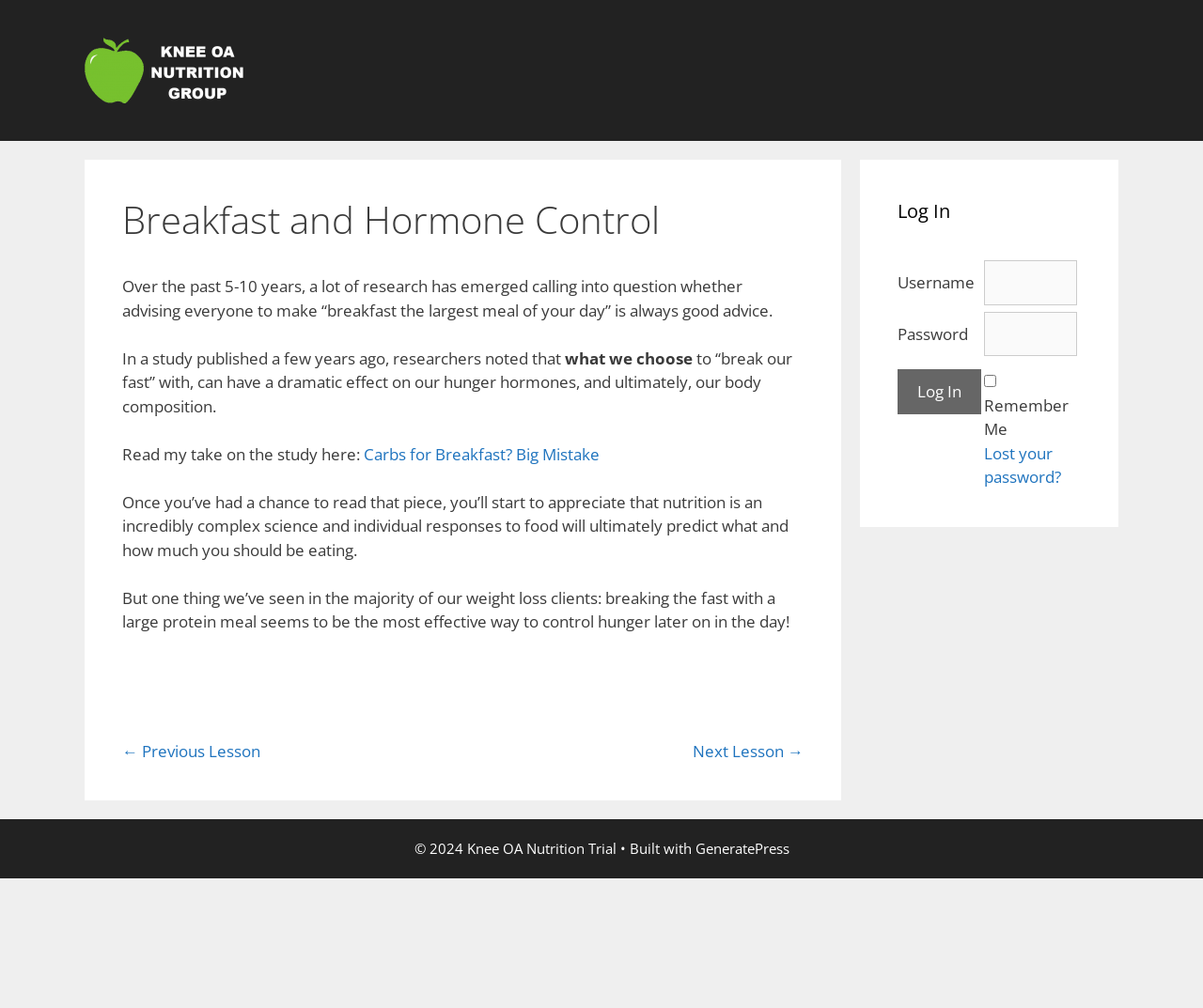Please locate the bounding box coordinates of the element that should be clicked to complete the given instruction: "Click the 'Knee OA Nutrition Trial' link".

[0.07, 0.057, 0.209, 0.079]